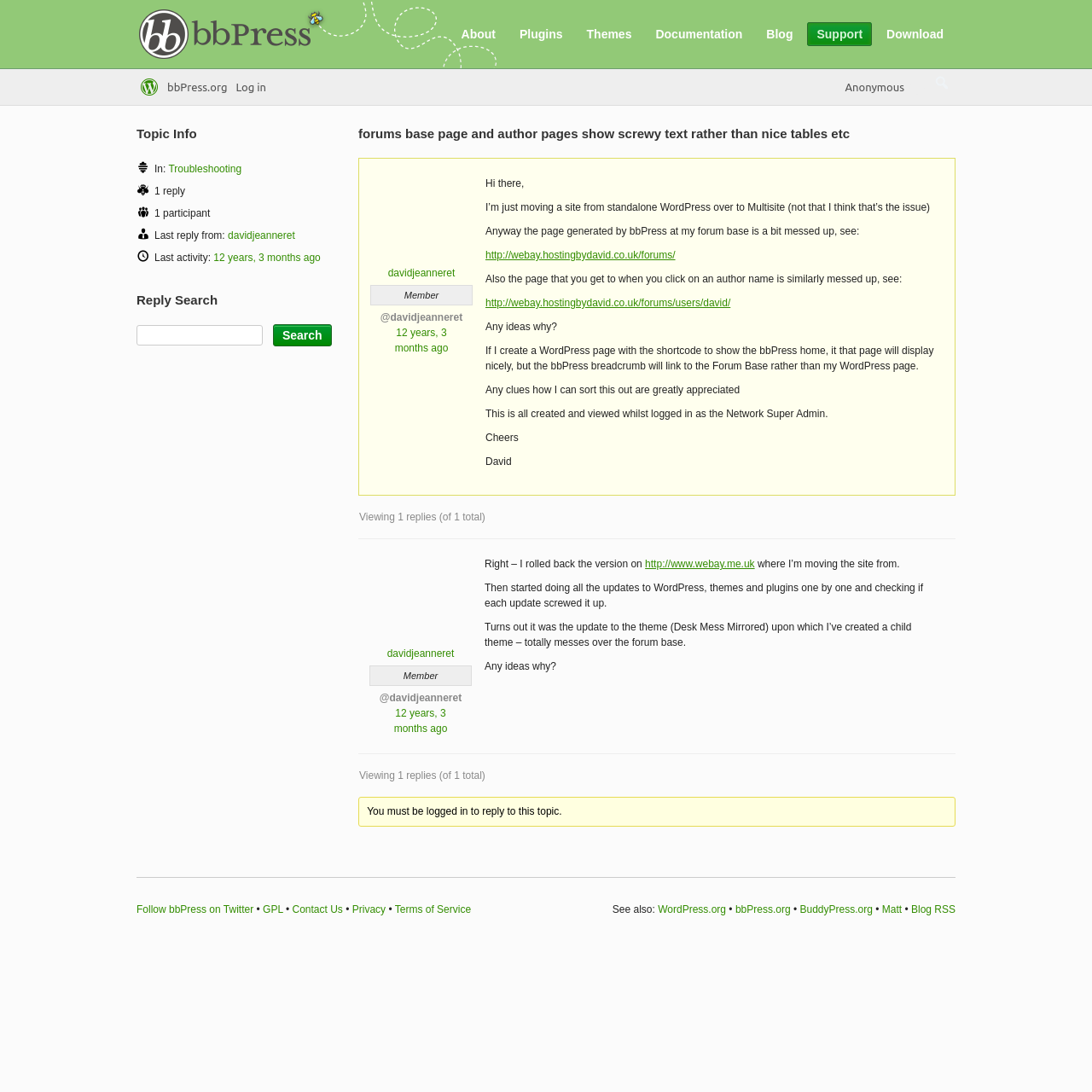Pinpoint the bounding box coordinates of the clickable element needed to complete the instruction: "Search for a topic". The coordinates should be provided as four float numbers between 0 and 1: [left, top, right, bottom].

[0.125, 0.298, 0.241, 0.316]